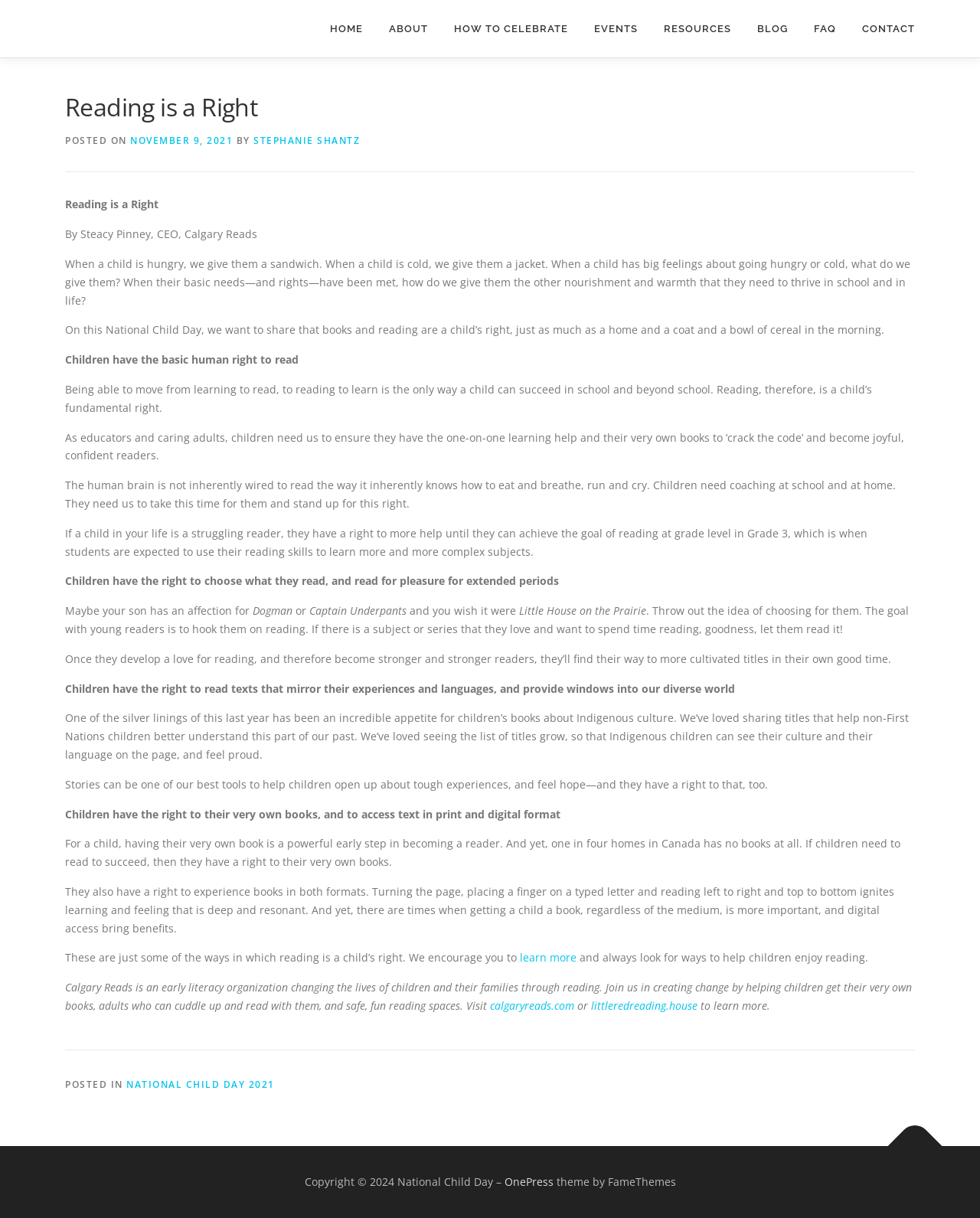Identify the bounding box coordinates for the region of the element that should be clicked to carry out the instruction: "Read the article 'Reading is a Right'". The bounding box coordinates should be four float numbers between 0 and 1, i.e., [left, top, right, bottom].

[0.066, 0.162, 0.162, 0.174]